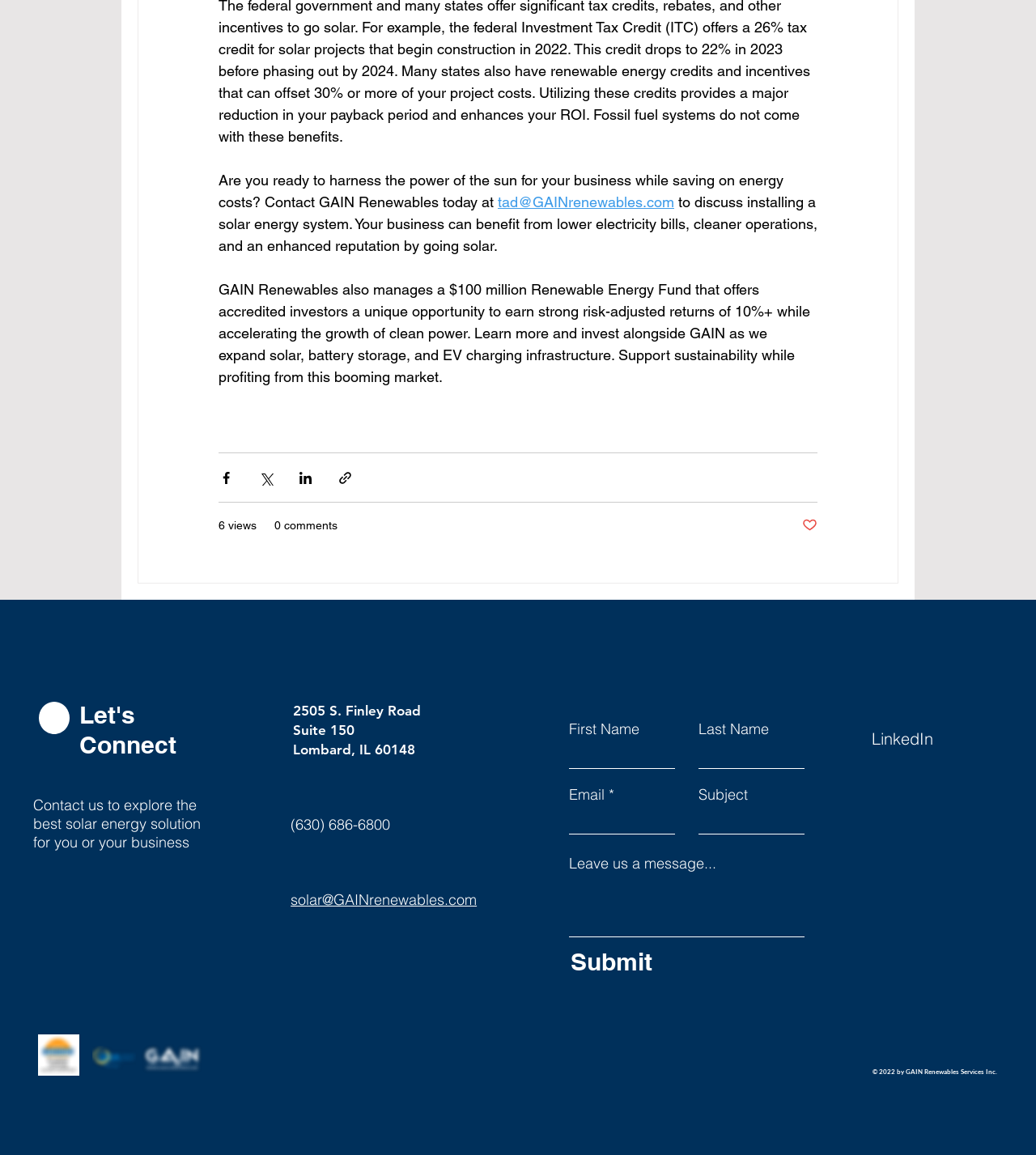Locate the bounding box coordinates of the element's region that should be clicked to carry out the following instruction: "Submit the contact form". The coordinates need to be four float numbers between 0 and 1, i.e., [left, top, right, bottom].

[0.546, 0.818, 0.772, 0.847]